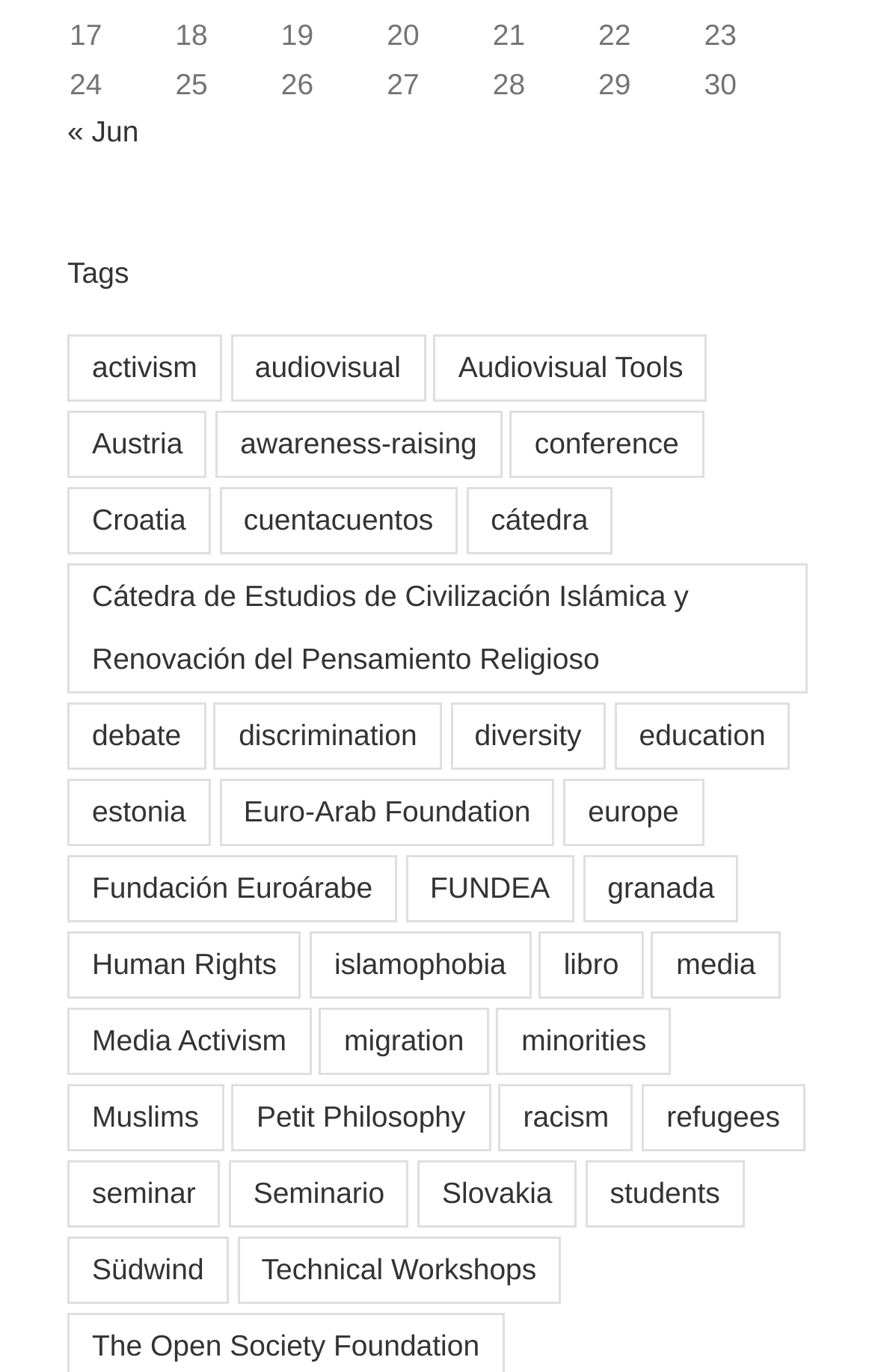What is the function of the links on the webpage? Examine the screenshot and reply using just one word or a brief phrase.

To filter by category